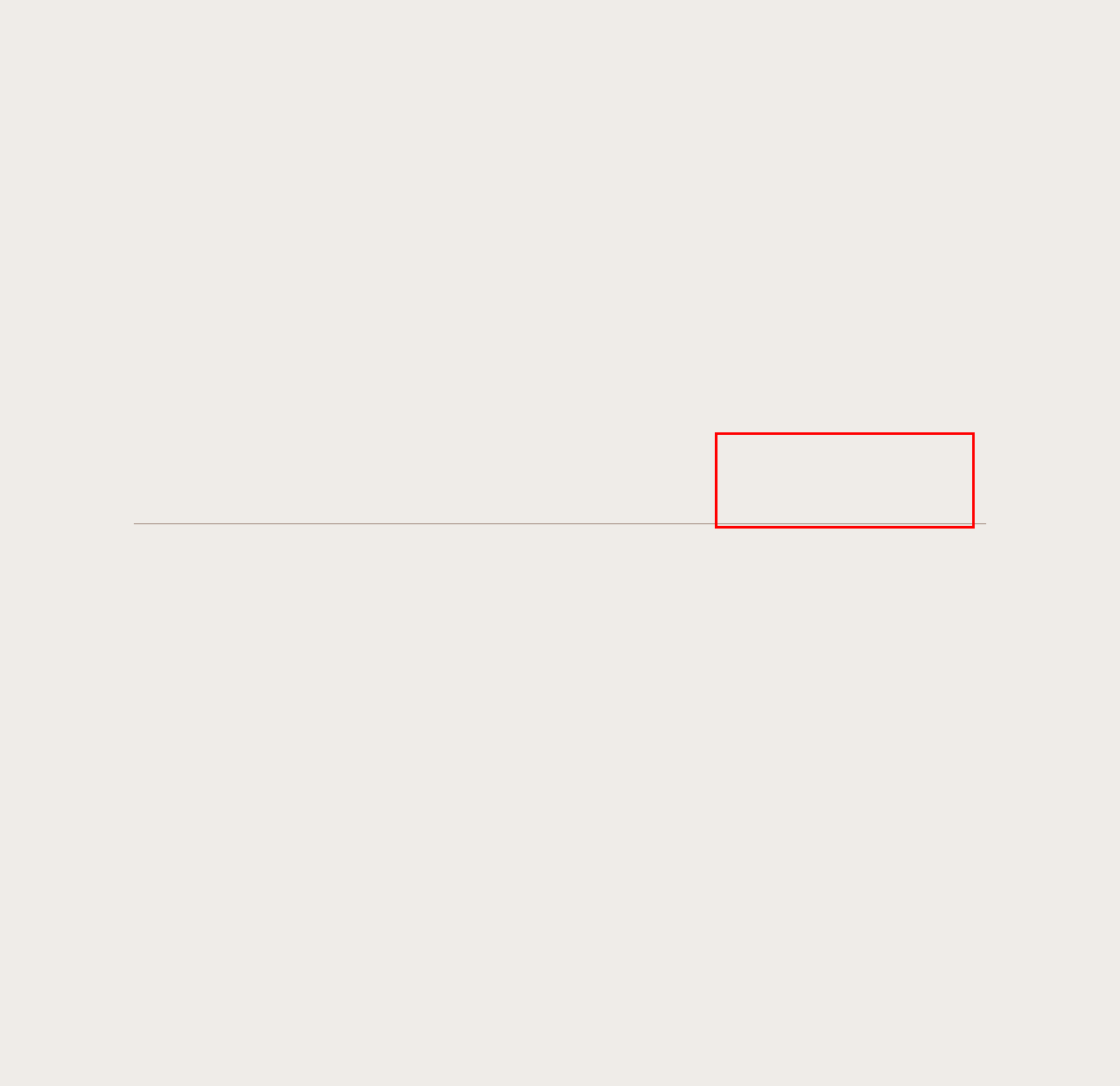You are presented with a screenshot containing a red rectangle. Extract the text found inside this red bounding box.

Ruby Gardens is for everyone. It’s a place to enjoy good food and drinks with colleagues, friends or family. A place for relaxation and inspiration.